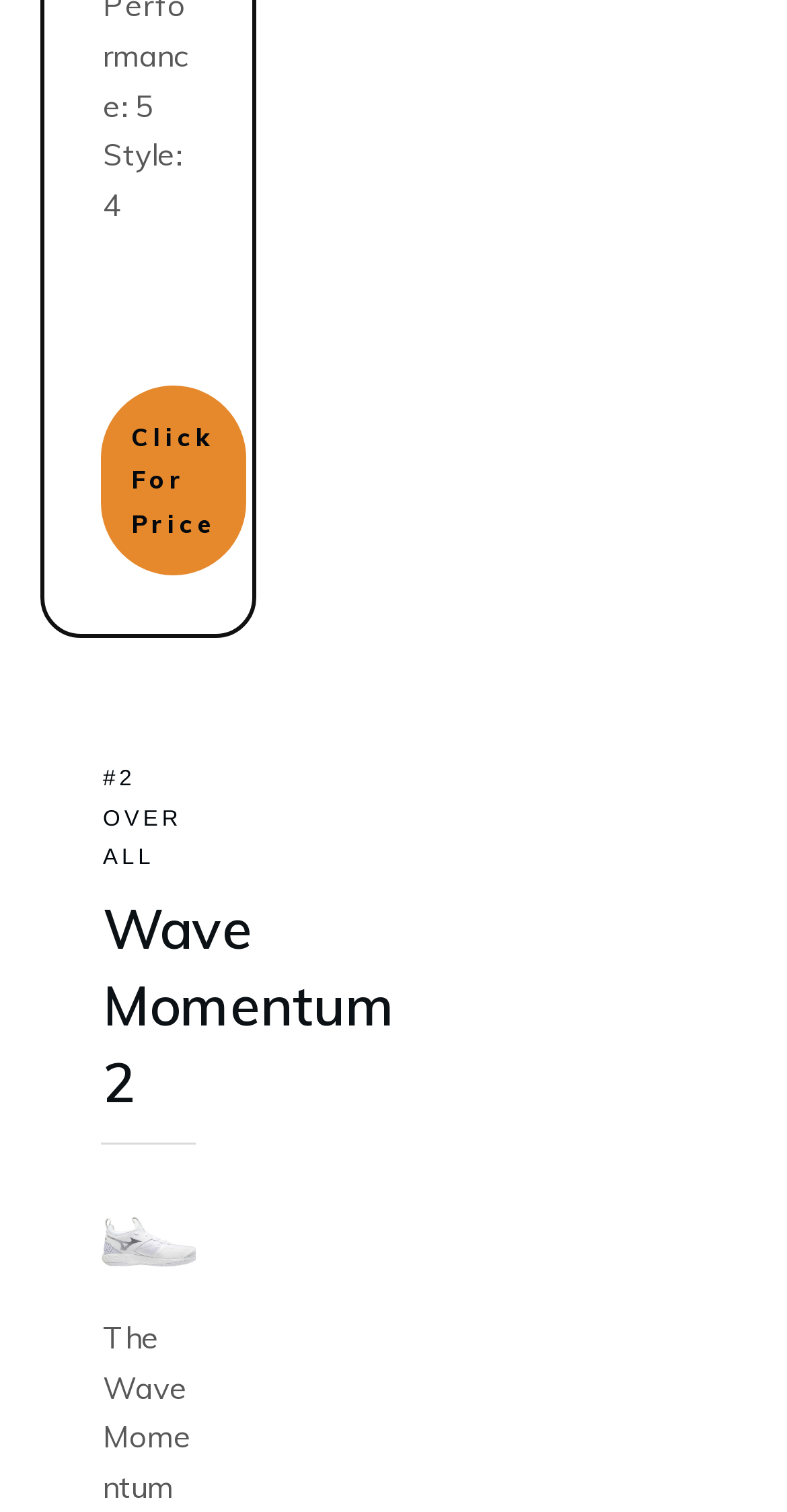Provide a brief response to the question using a single word or phrase: 
What is the purpose of the 'Click For Price' link?

To show price